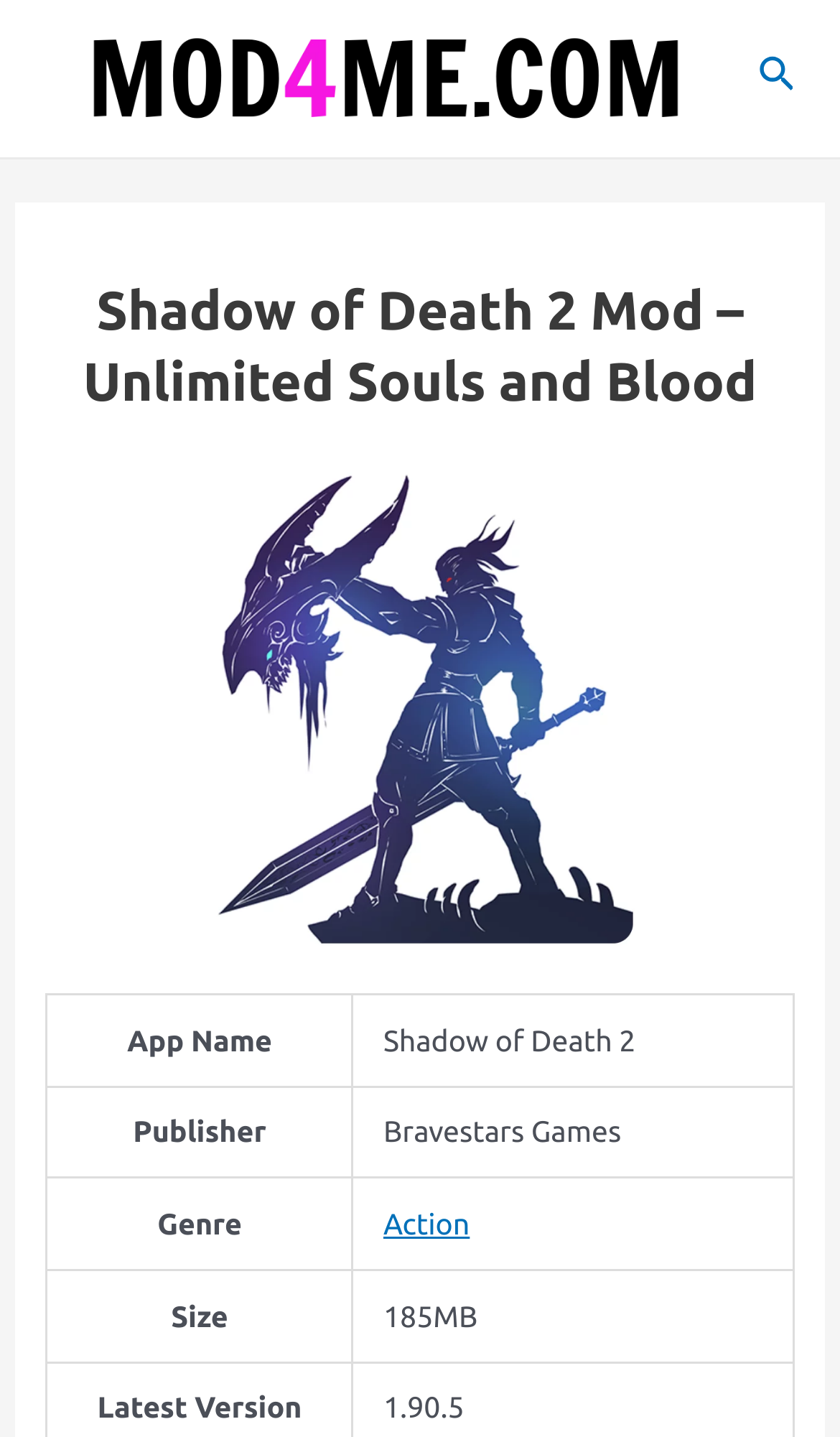Reply to the question with a brief word or phrase: Who is the publisher of the app?

Bravestars Games